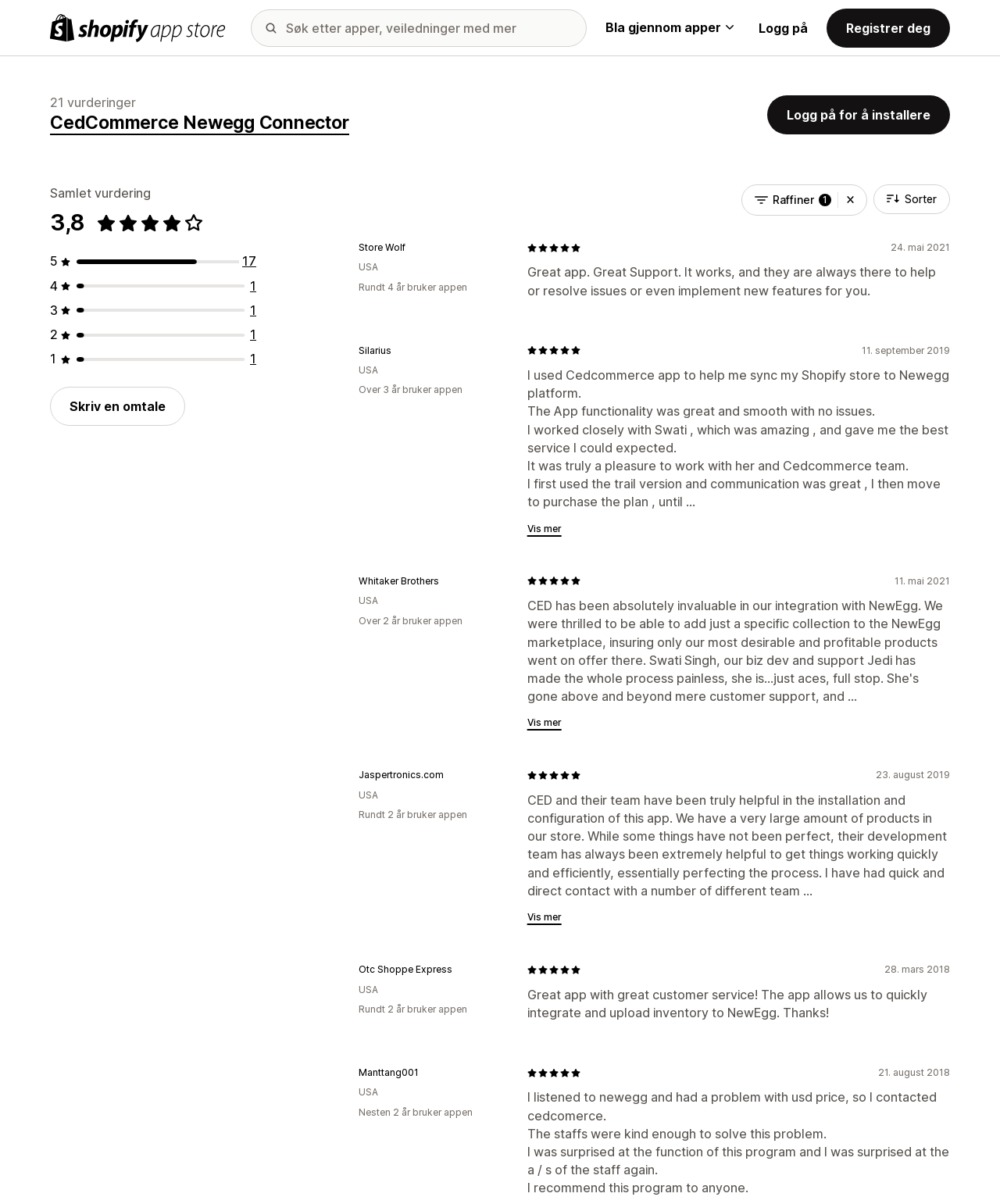What is the date of the review by Whitaker Brothers? Using the information from the screenshot, answer with a single word or phrase.

11. mai 2021